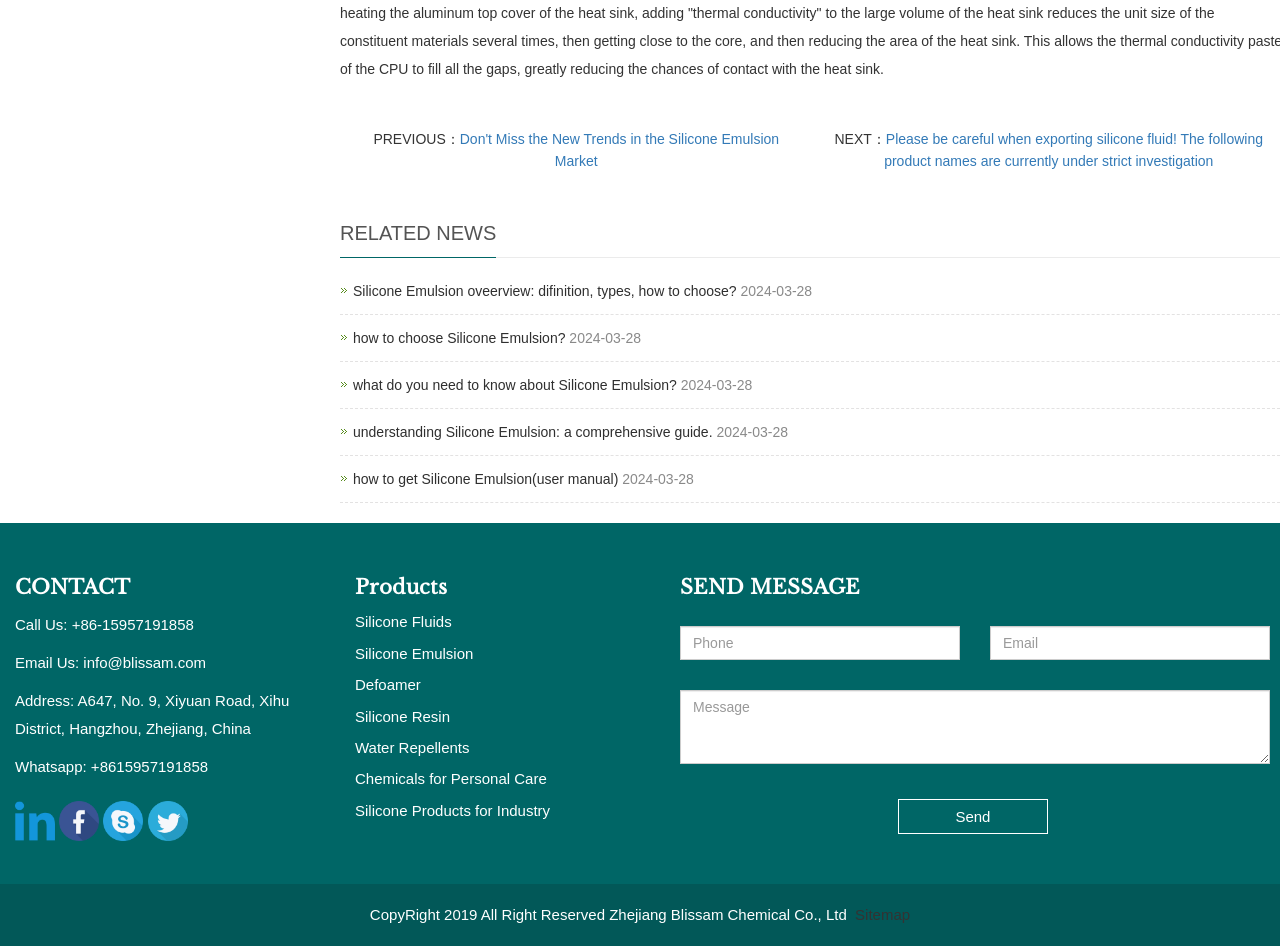Find the bounding box coordinates of the UI element according to this description: "Silicone Products for Industry".

[0.277, 0.848, 0.43, 0.866]